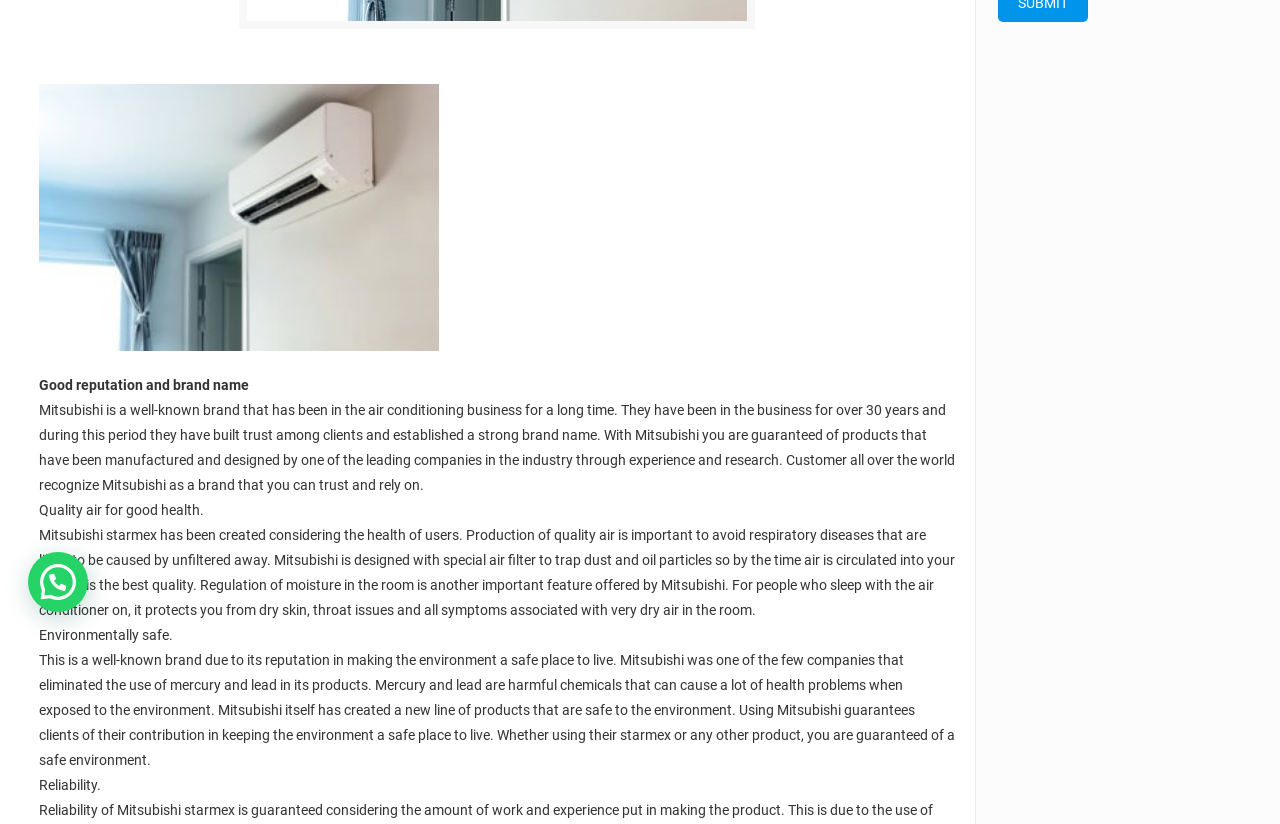Using the provided description: "sales@absolutesolutions.com.sg", find the bounding box coordinates of the corresponding UI element. The output should be four float numbers between 0 and 1, in the format [left, top, right, bottom].

[0.382, 0.464, 0.543, 0.483]